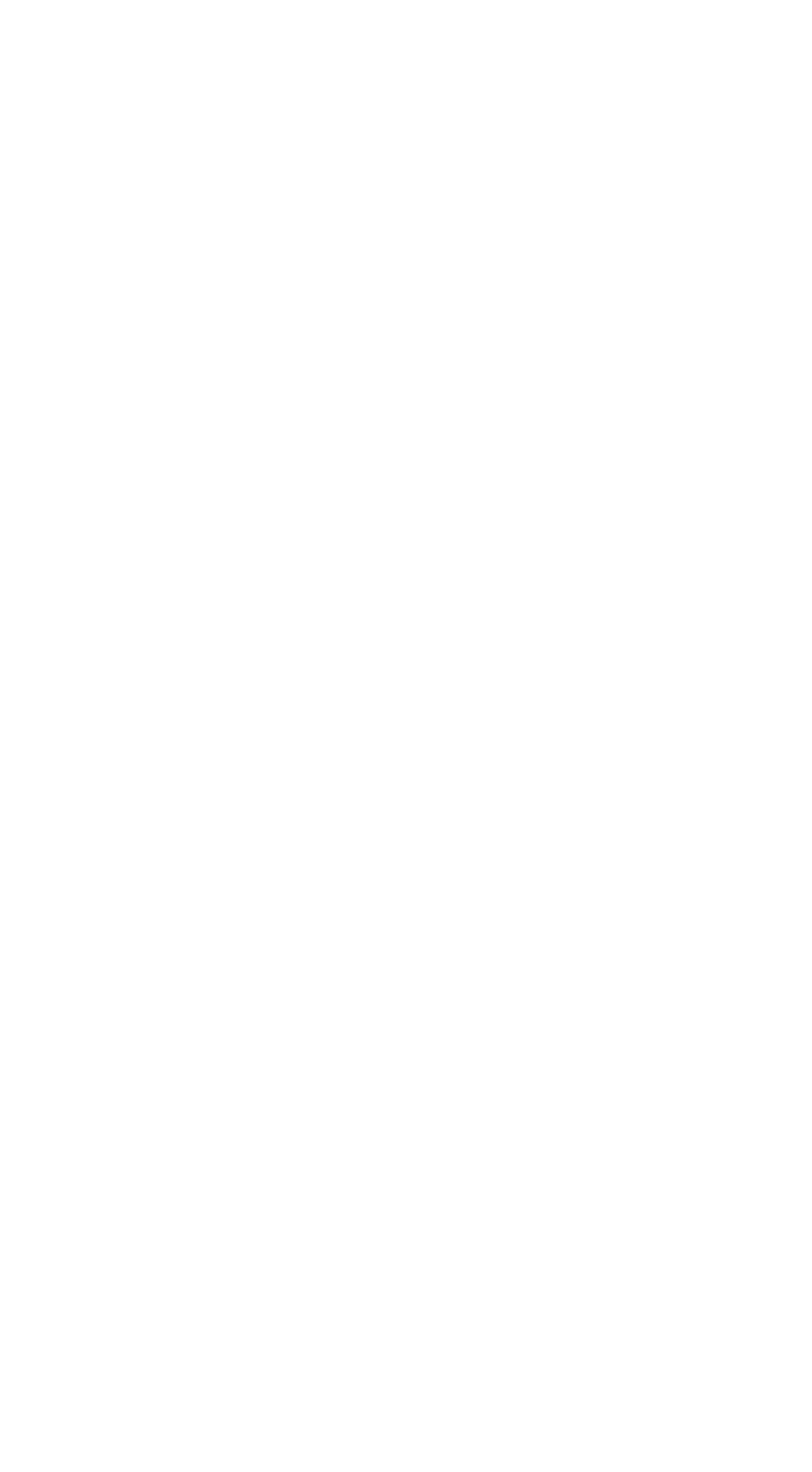Provide the bounding box coordinates for the area that should be clicked to complete the instruction: "explore immigration services".

[0.038, 0.89, 0.962, 0.916]